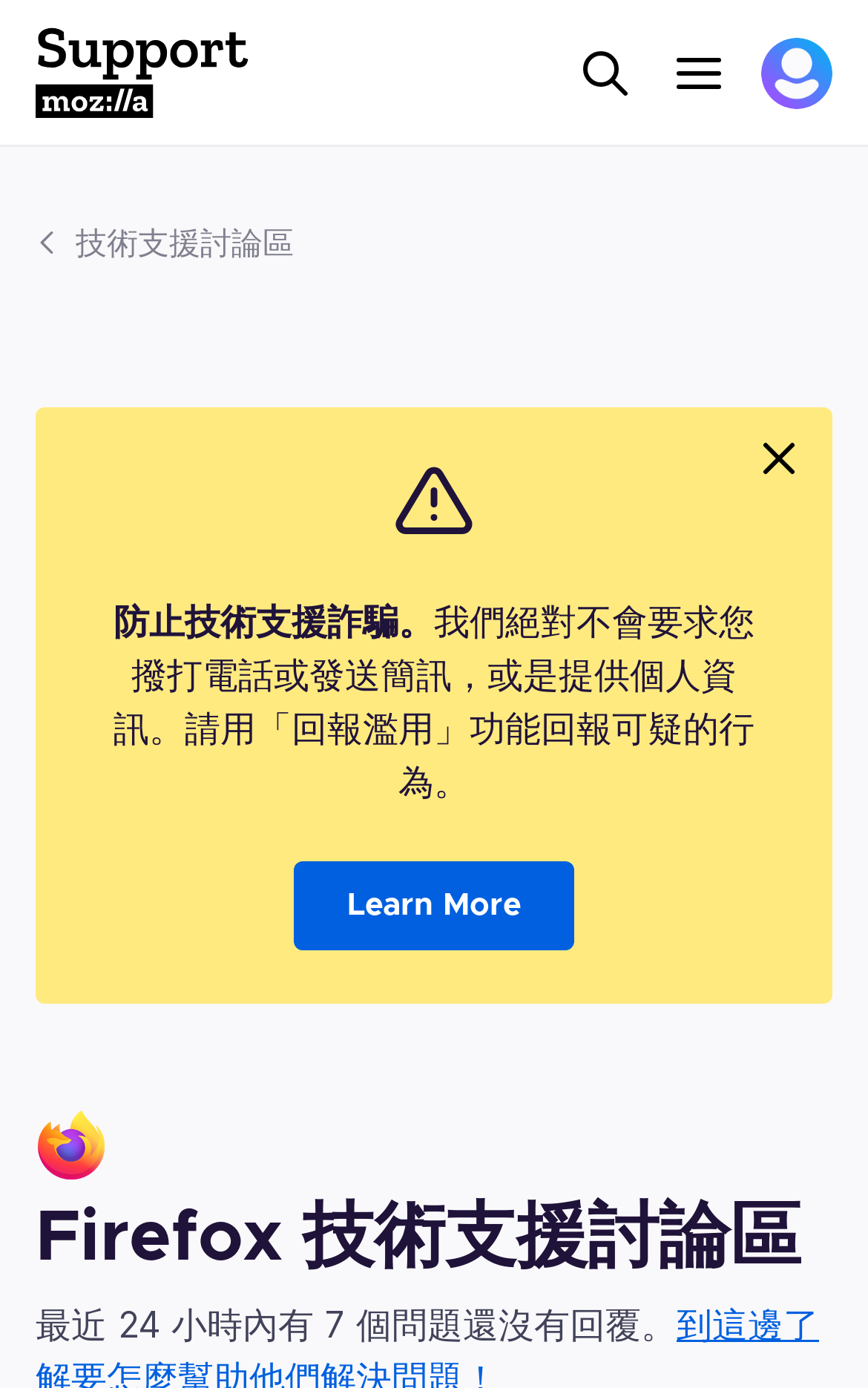What is the text above the 'Learn More' link?
Give a single word or phrase as your answer by examining the image.

防止技術支援詐騙。